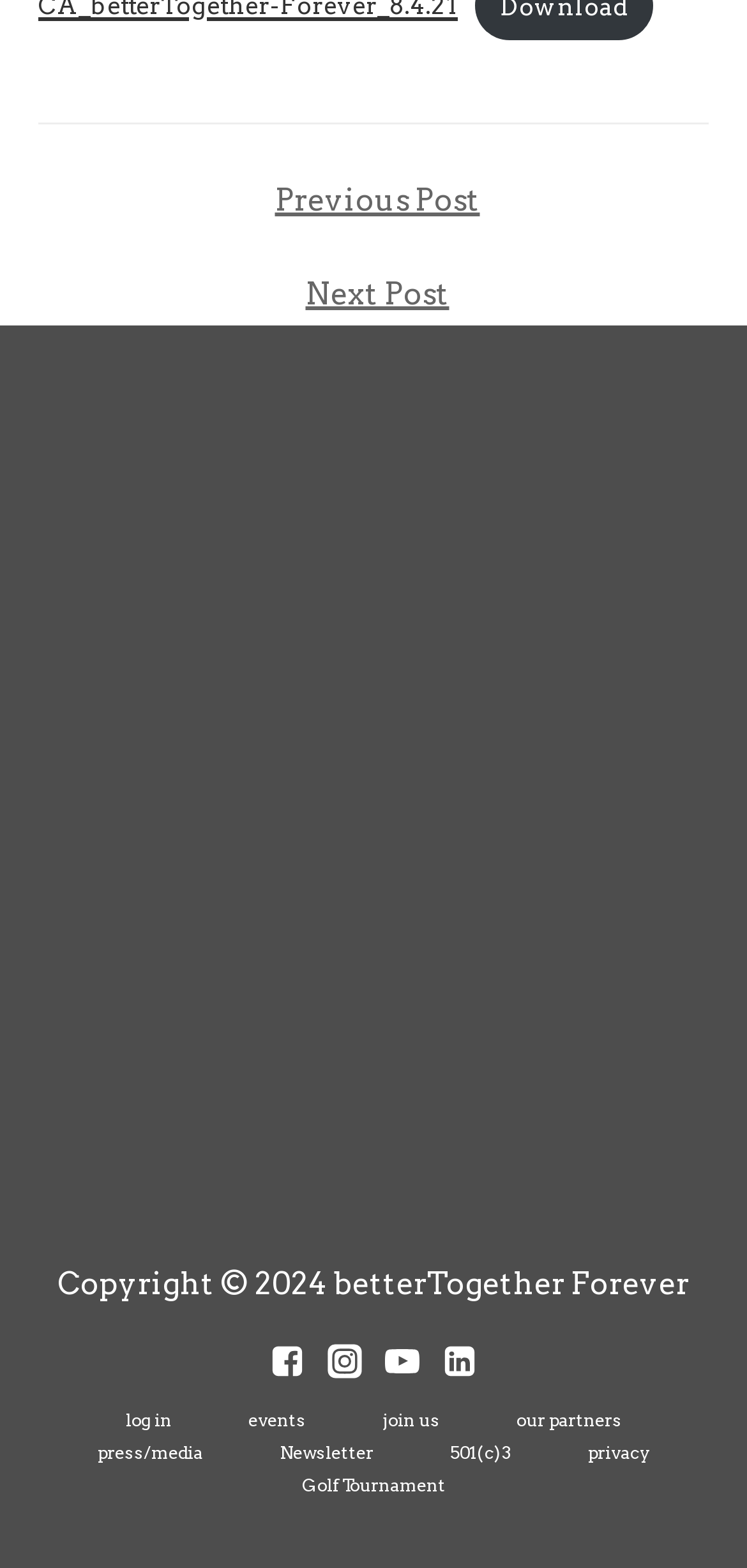Pinpoint the bounding box coordinates of the clickable element needed to complete the instruction: "Click on Next Post". The coordinates should be provided as four float numbers between 0 and 1: [left, top, right, bottom].

[0.056, 0.17, 0.954, 0.206]